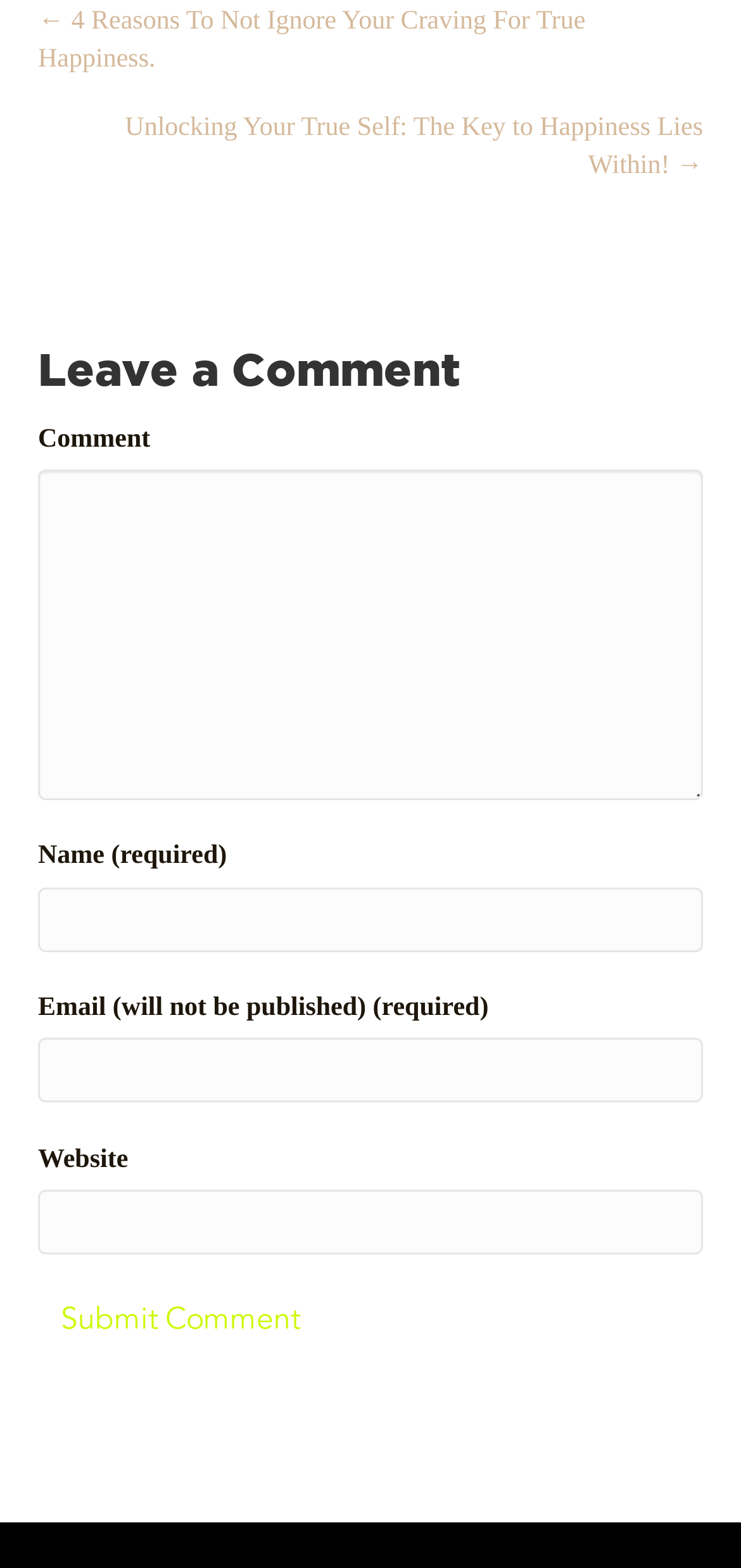Based on the image, give a detailed response to the question: What is the purpose of the textbox at the top?

The textbox at the top is for users to leave a comment, as indicated by the heading 'Leave a Comment' above it.